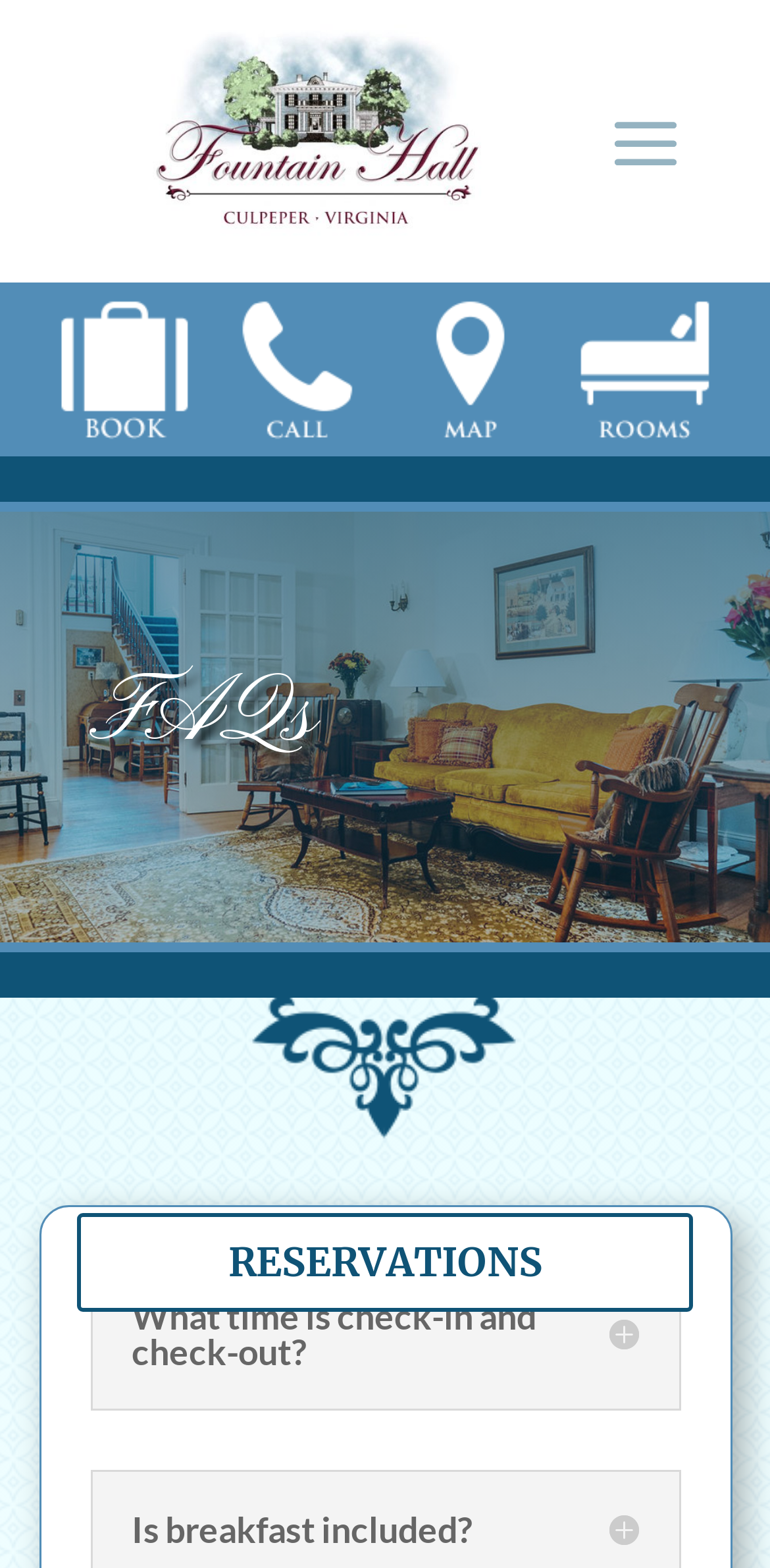What is the logo of Fountain Hall?
Using the image as a reference, give an elaborate response to the question.

Based on the webpage structure, I can see that there is an image element with the description 'Fountain Hall' which suggests that it is the logo of Fountain Hall.